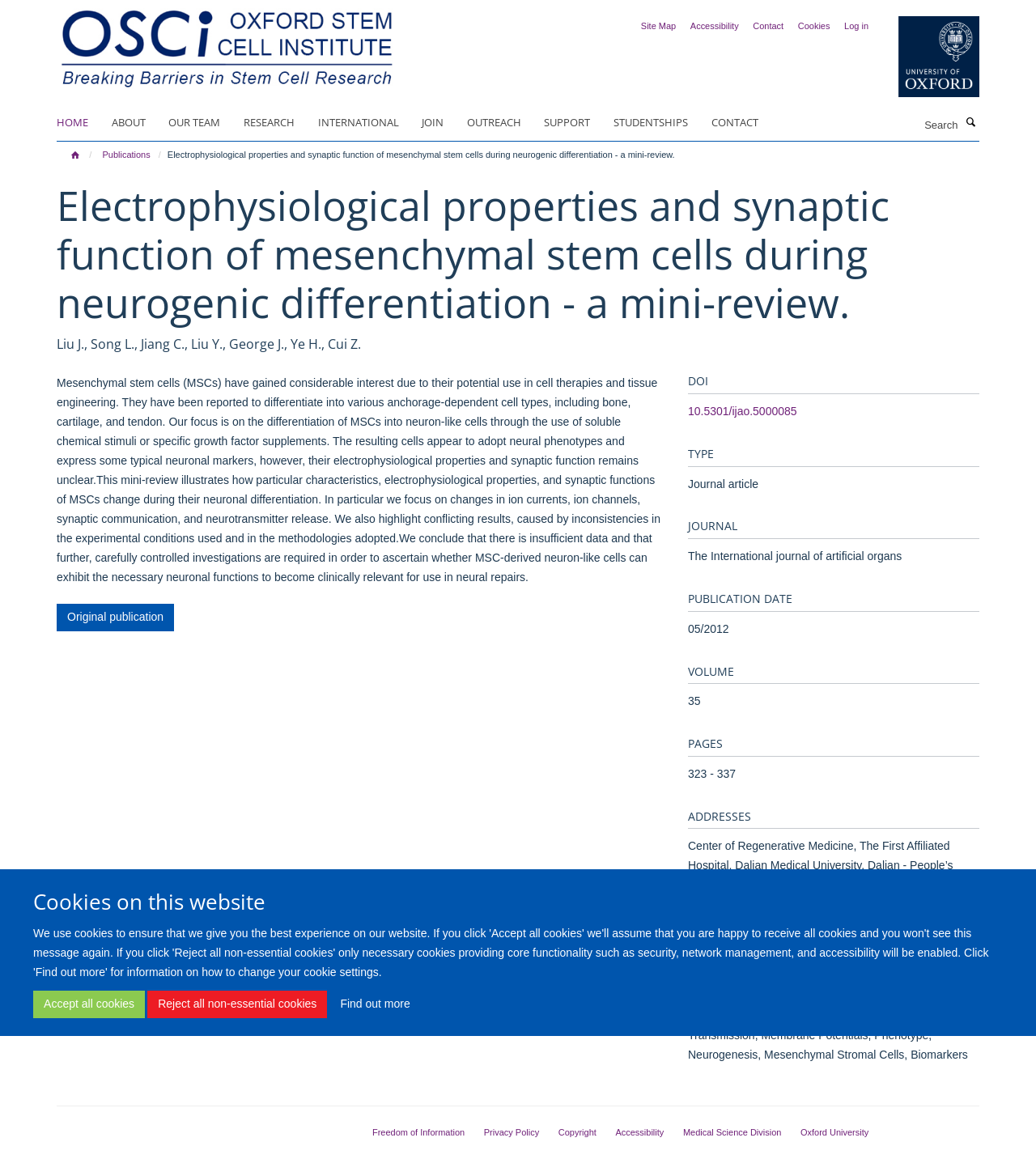Elaborate on the webpage's design and content in a detailed caption.

This webpage is about a mini-review on the electrophysiological properties and synaptic function of mesenchymal stem cells during neurogenic differentiation. At the top, there is a navigation menu with links to "Skip to main content", "Cookies on this website", and several other options. Below this, there is a logo of the Oxford Stem Cell Institute, accompanied by a link to the institute's website.

The main content of the webpage is divided into two sections. On the left, there is a sidebar with links to various pages, including "HOME", "ABOUT", "OUR TEAM", "RESEARCH", and others. On the right, there is a search bar with a button to submit a search query.

The main article is titled "Electrophysiological properties and synaptic function of mesenchymal stem cells during neurogenic differentiation - a mini-review." It is written by several authors, including Liu J., Song L., and others. The article discusses the potential use of mesenchymal stem cells in cell therapies and tissue engineering, and how they can differentiate into various anchorage-dependent cell types. The authors focus on the differentiation of MSCs into neuron-like cells and discuss the electrophysiological properties and synaptic function of these cells.

Below the article, there are several sections providing additional information, including the DOI, publication type, journal, publication date, volume, pages, addresses, keywords, and others. There are also links to related publications and resources.

At the bottom of the webpage, there are links to "Freedom of Information", "Privacy Policy", "Copyright", "Accessibility", and other pages. There is also a link to the Medical Science Division and Oxford University.